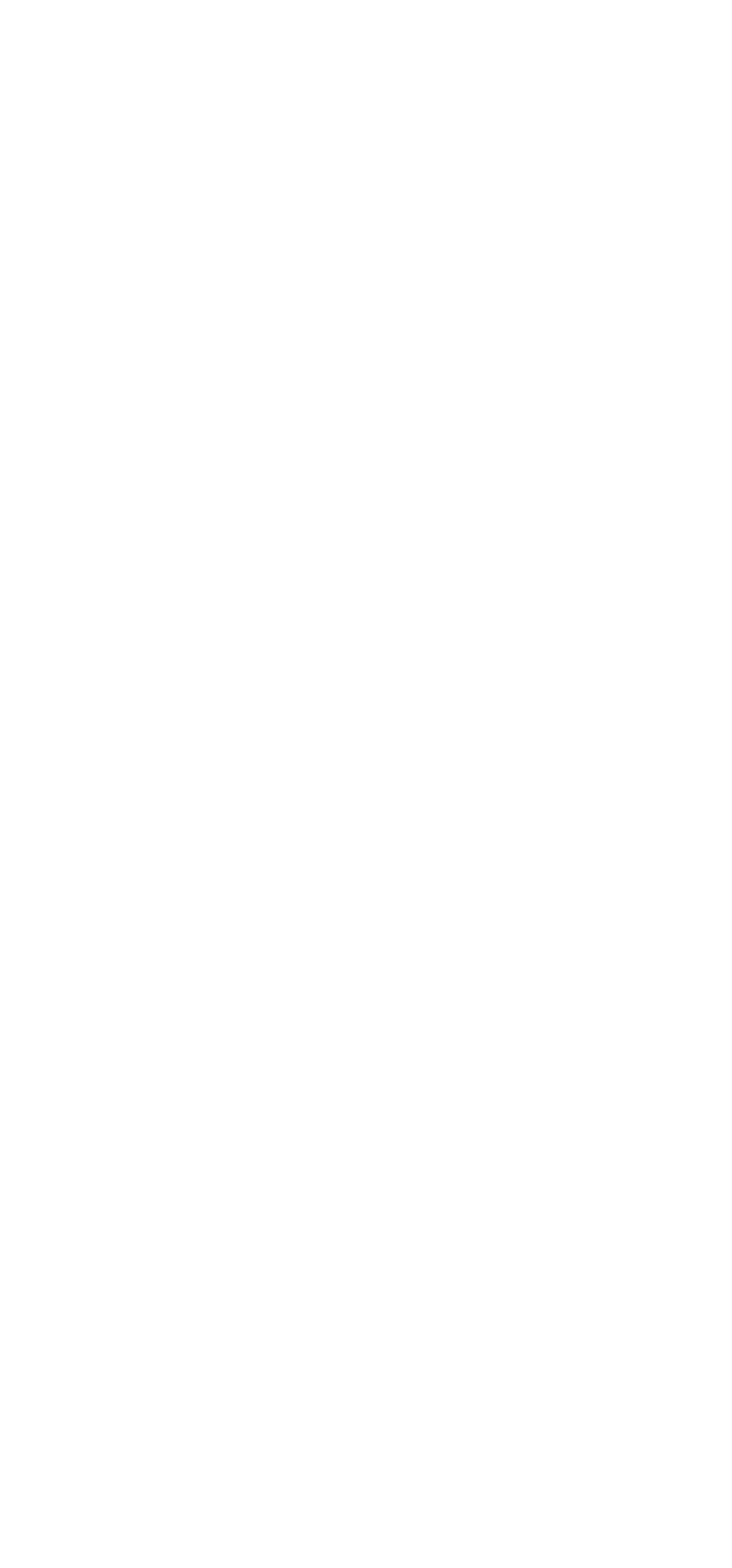Indicate the bounding box coordinates of the clickable region to achieve the following instruction: "Get more information about Double-Click Maximize."

None